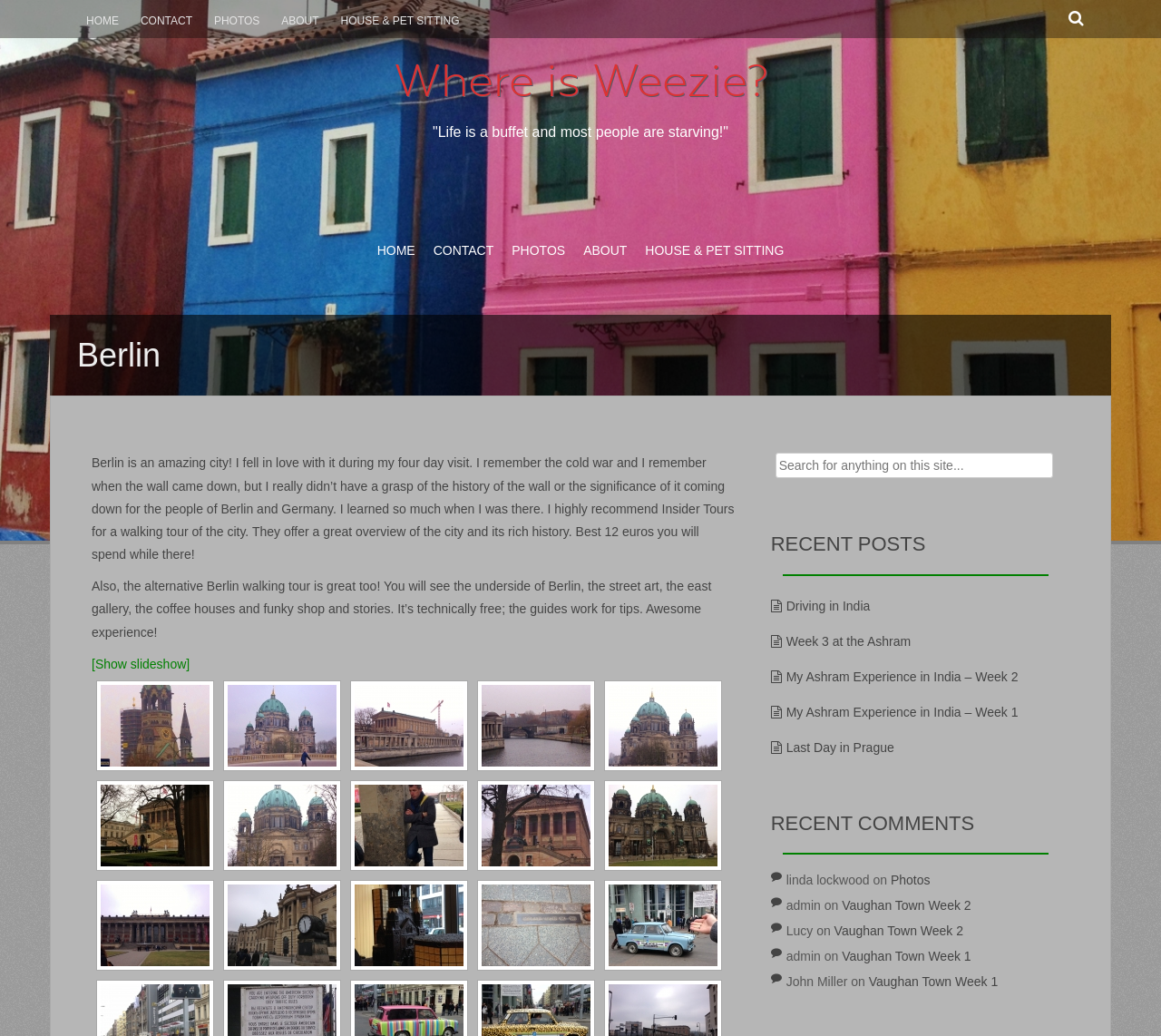Can you show the bounding box coordinates of the region to click on to complete the task described in the instruction: "Read about Berlin"?

[0.043, 0.304, 0.957, 0.382]